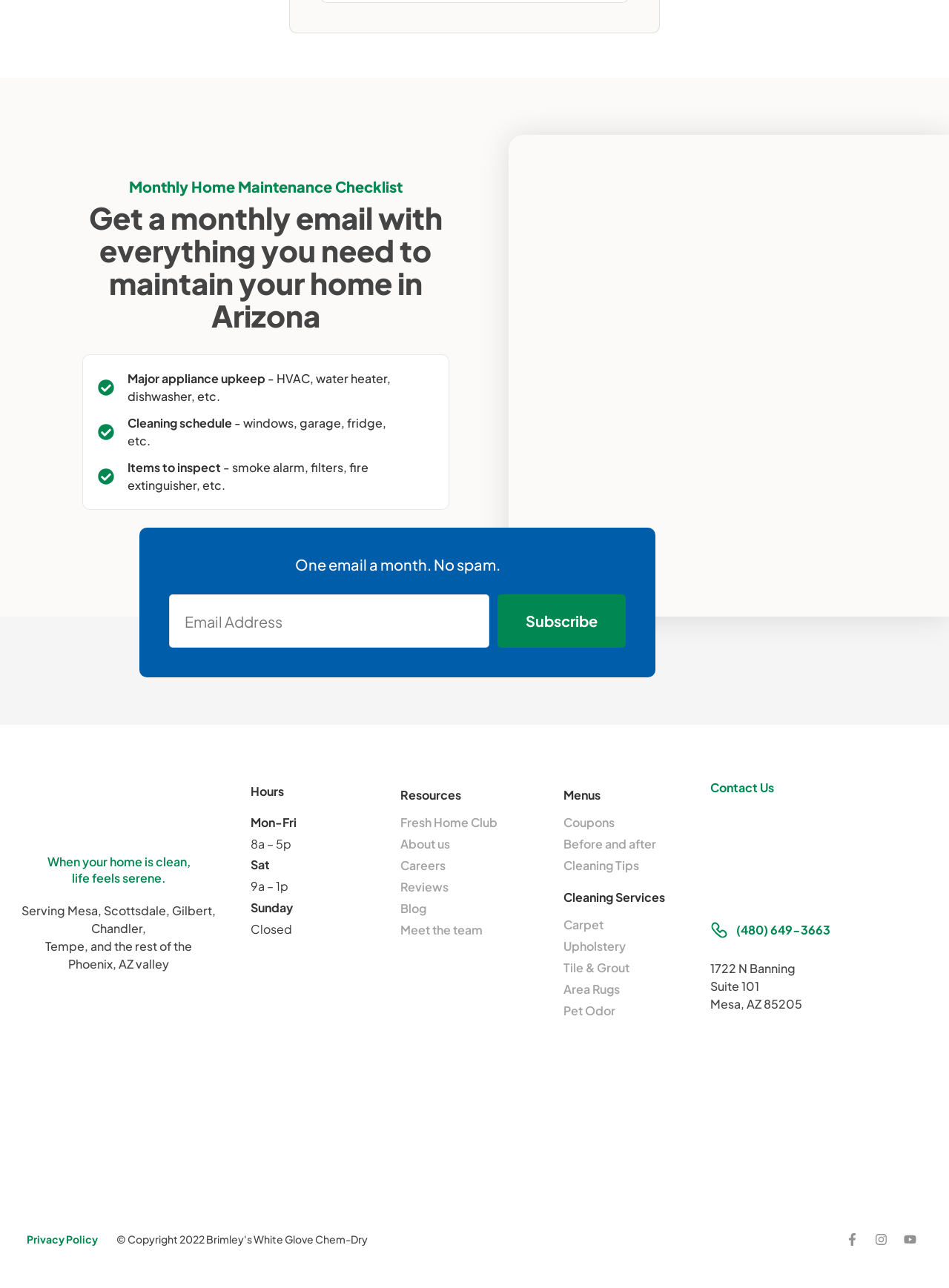Using the webpage screenshot and the element description parent_node: Email name="form_fields[email]" placeholder="Email Address", determine the bounding box coordinates. Specify the coordinates in the format (top-left x, top-left y, bottom-right x, bottom-right y) with values ranging from 0 to 1.

[0.178, 0.461, 0.516, 0.503]